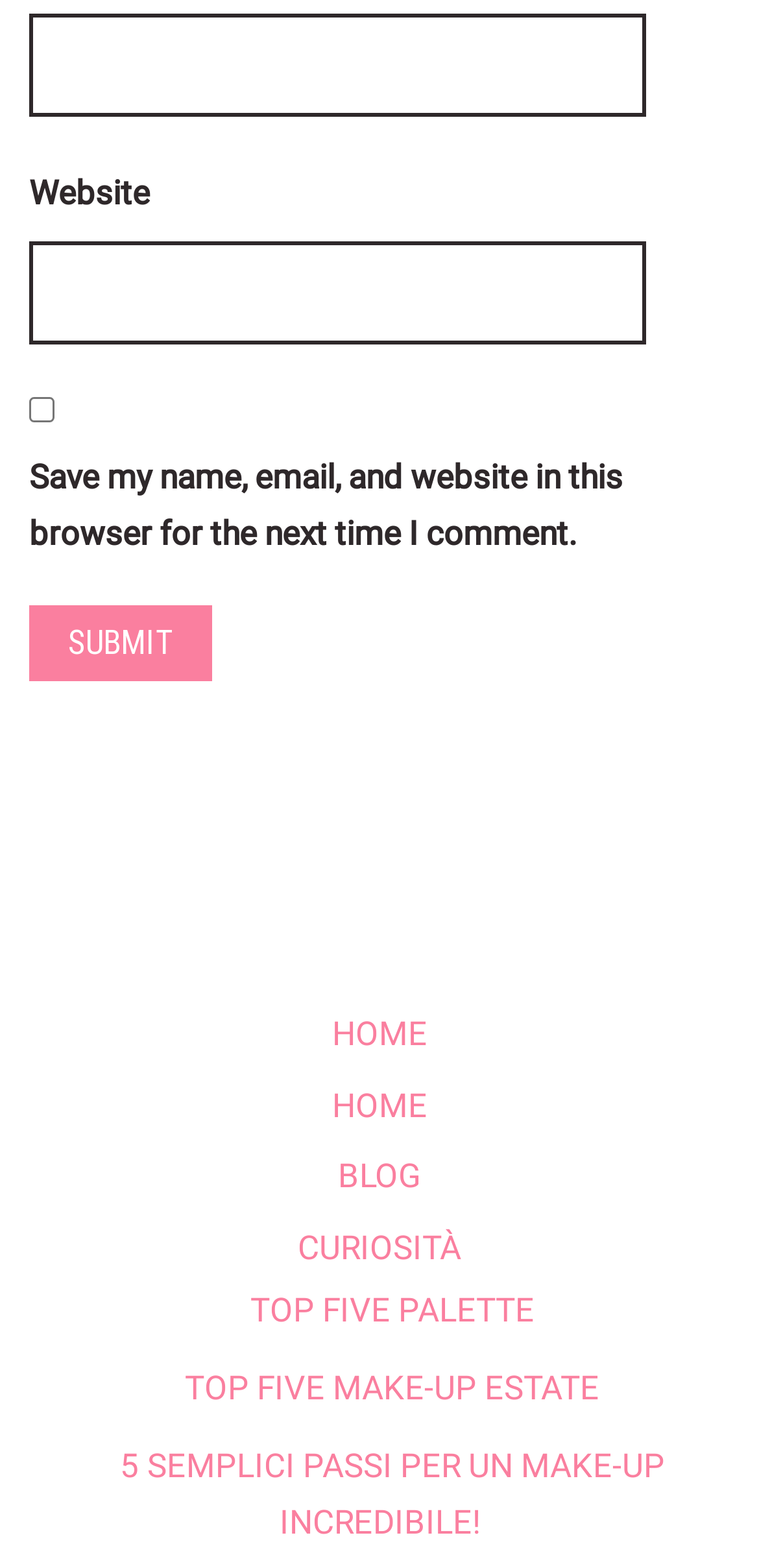What is the text on the button?
Please answer the question with as much detail and depth as you can.

The button has a text 'SUBMIT' which is indicated by the StaticText element with OCR text 'SUBMIT' and bounding box coordinates [0.09, 0.397, 0.228, 0.422]